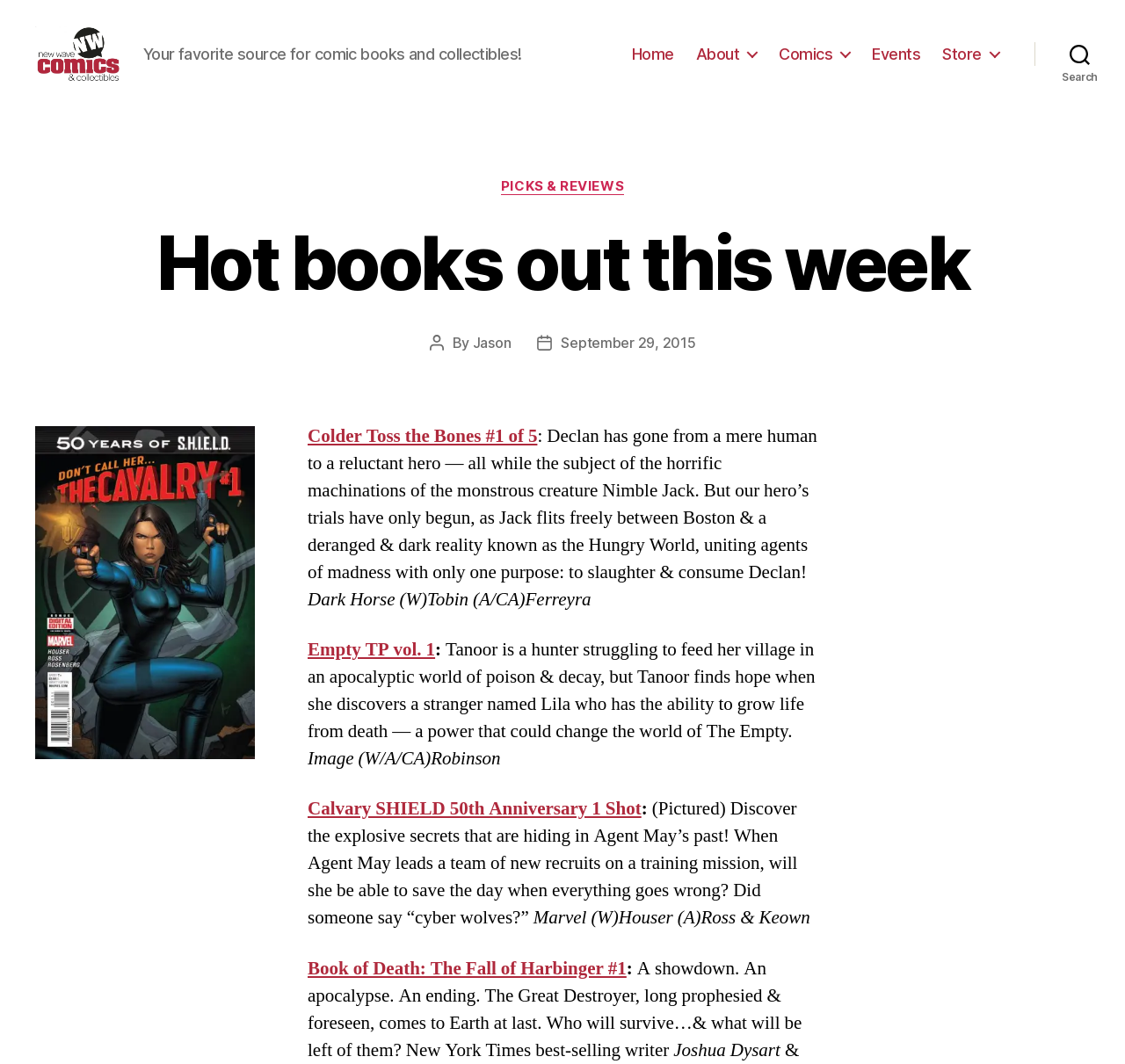Please mark the bounding box coordinates of the area that should be clicked to carry out the instruction: "View 'Empty TP vol. 1'".

[0.273, 0.619, 0.387, 0.641]